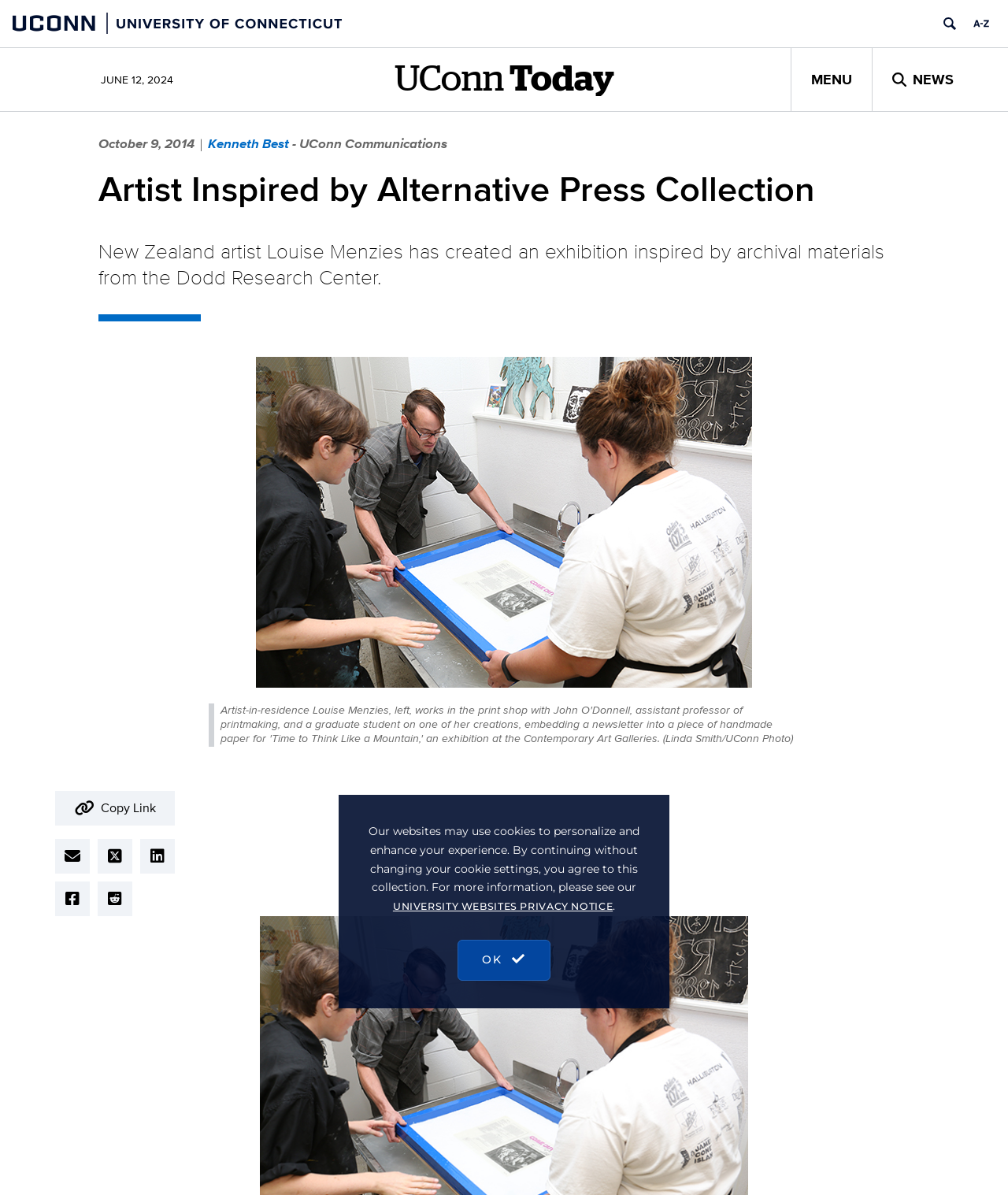Who is the artist mentioned in the webpage?
Please use the visual content to give a single word or phrase answer.

Louise Menzies